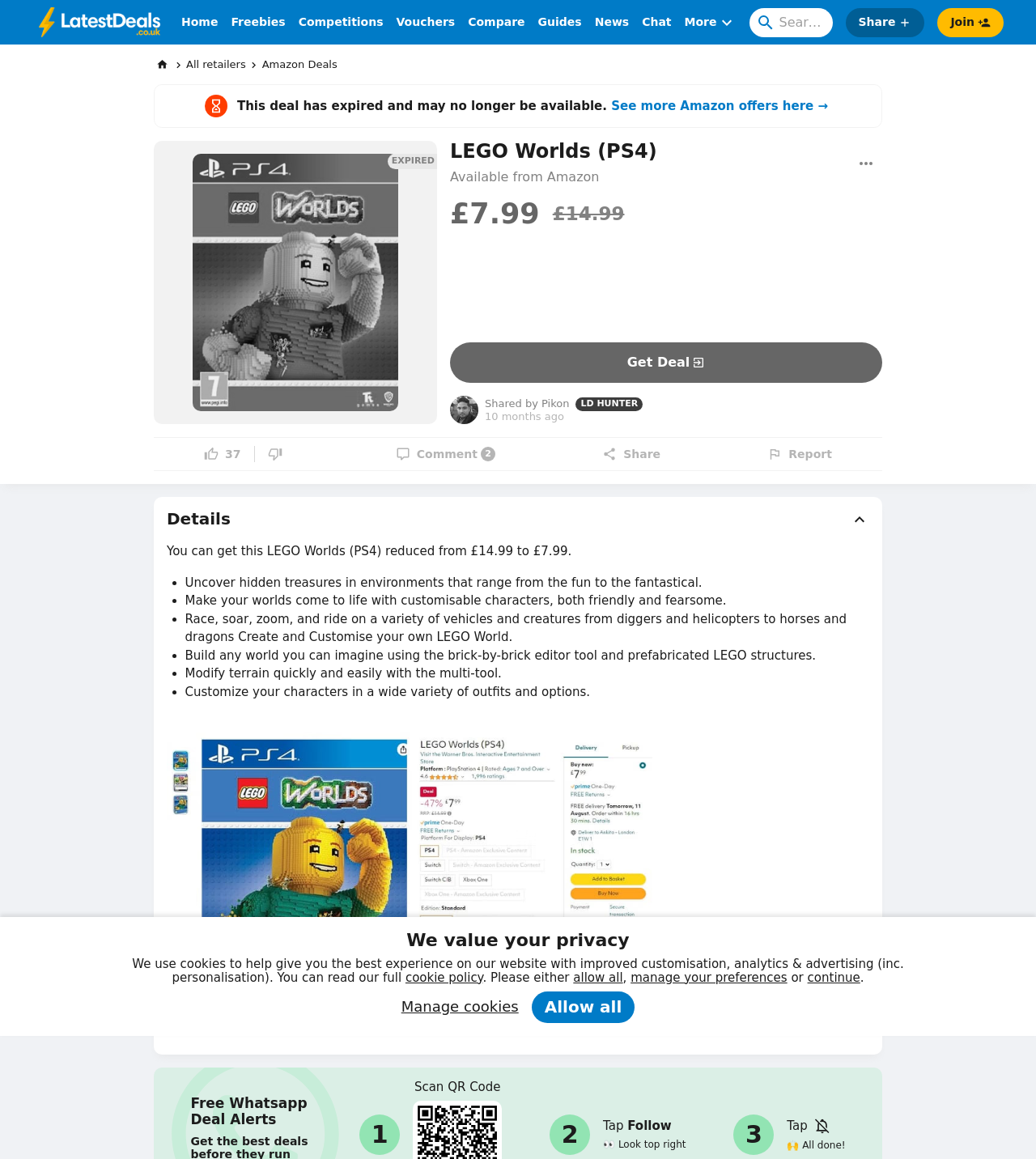Provide a brief response to the question below using a single word or phrase: 
What is the name of the game being described?

LEGO Worlds